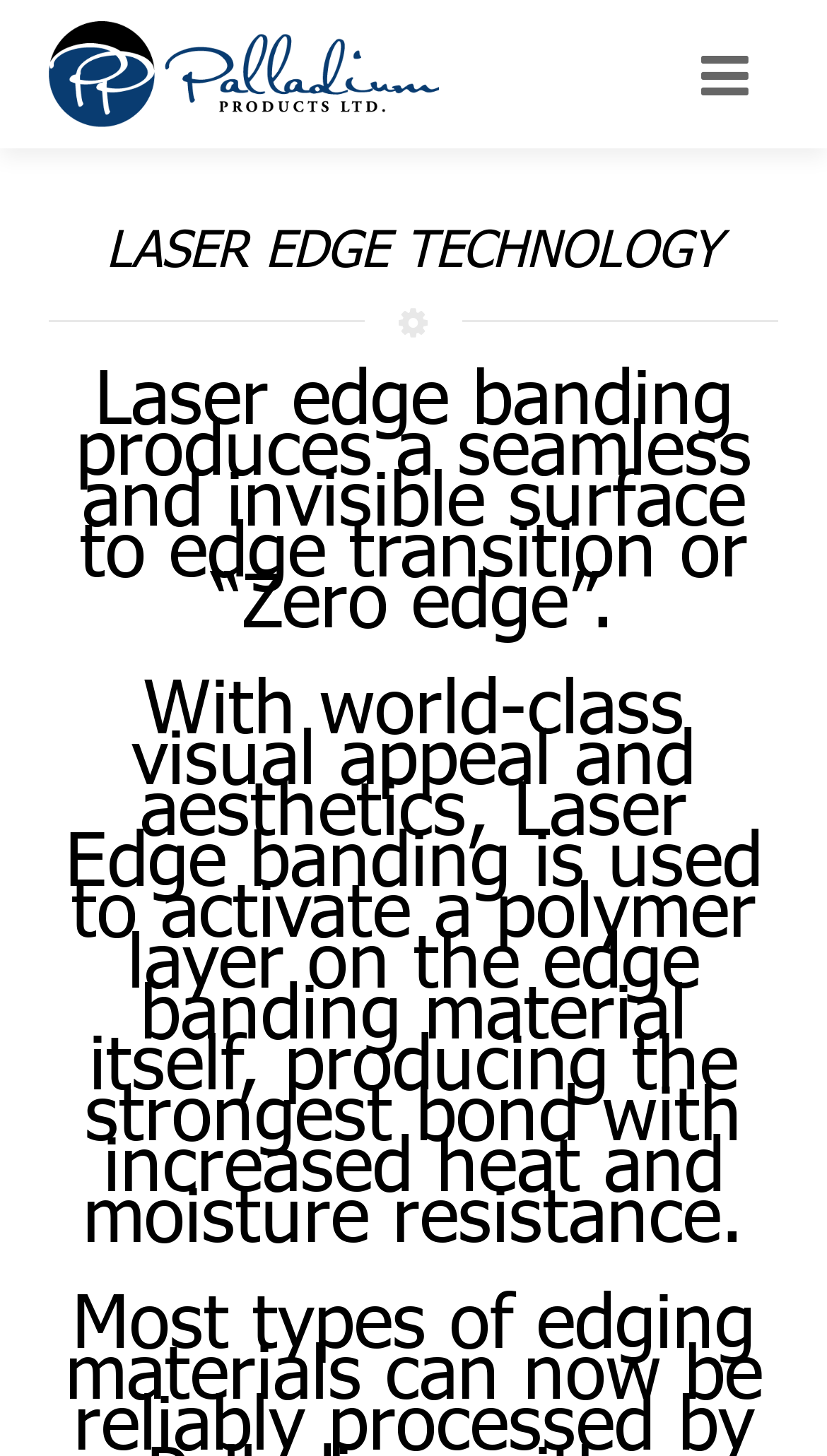What is the visual appeal of Laser Edge banding?
Analyze the screenshot and provide a detailed answer to the question.

The visual appeal of Laser Edge banding is obtained from the second paragraph of text on the webpage, which states that 'With world-class visual appeal and aesthetics, Laser Edge banding is used to activate a polymer layer on the edge banding material itself...'.